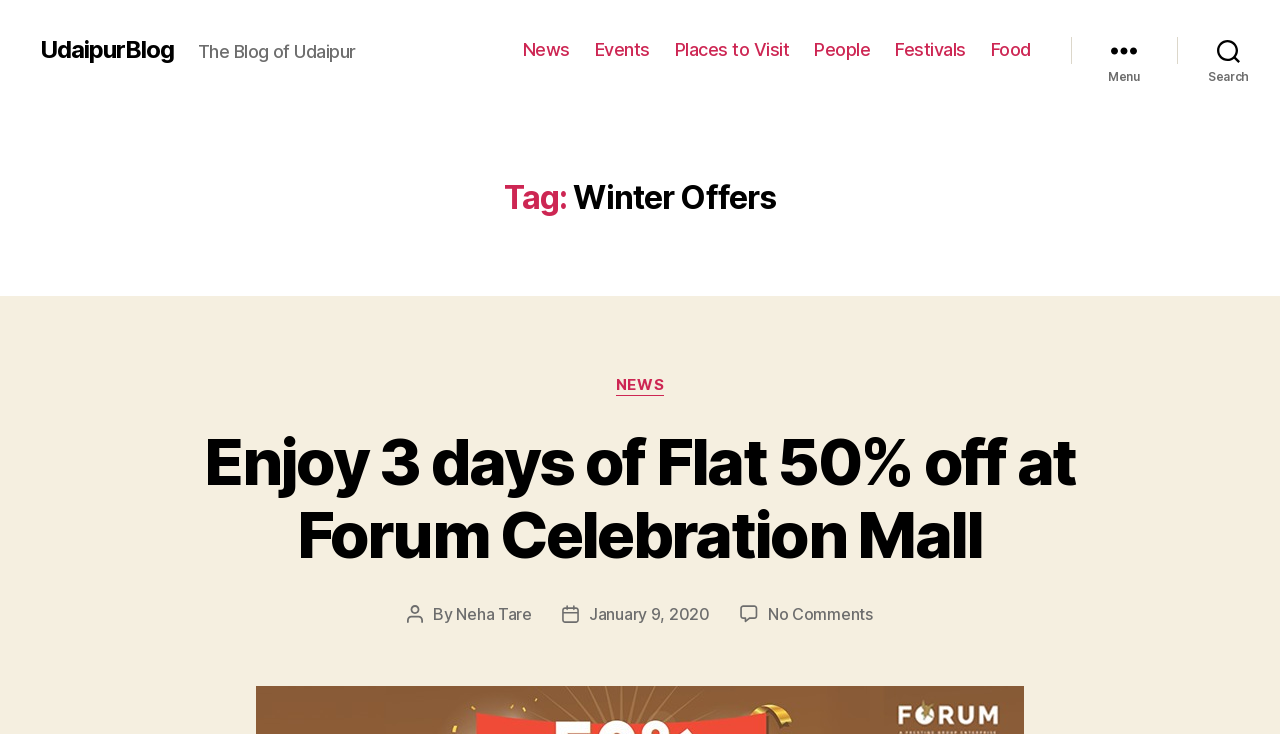Please identify the bounding box coordinates of where to click in order to follow the instruction: "Read about Enjoy 3 days of Flat 50% off at Forum Celebration Mall".

[0.16, 0.577, 0.84, 0.781]